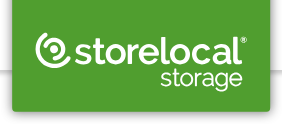Explain the contents of the image with as much detail as possible.

The image features the logo of "Storelocal® Storage," prominently displayed against a vibrant green background. The design incorporates a circular emblem, symbolizing the company's focus on comprehensive storage solutions. Below the emblem, the brand name "storelocal" is styled in a clean, modern font, paired with the word "storage" in a complementary design. This logo embodies the company's commitment to providing accessible and reliable storage options, making it an inviting choice for customers seeking storage services. The logo's bright color scheme and professional design reflect the brand's identity and values.